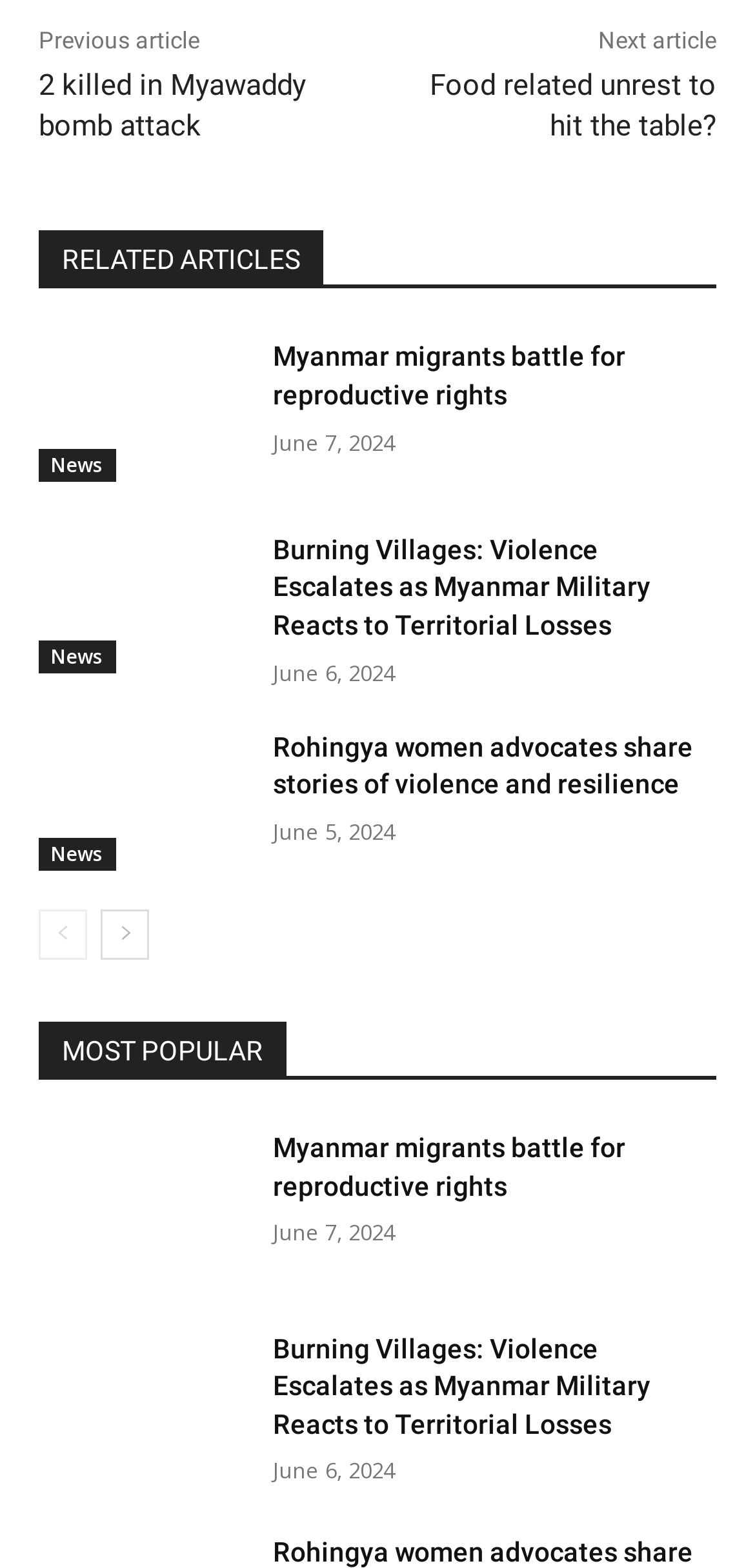Can you find the bounding box coordinates of the area I should click to execute the following instruction: "Click on 'Myanmar migrants battle for reproductive rights'"?

[0.362, 0.216, 0.949, 0.265]